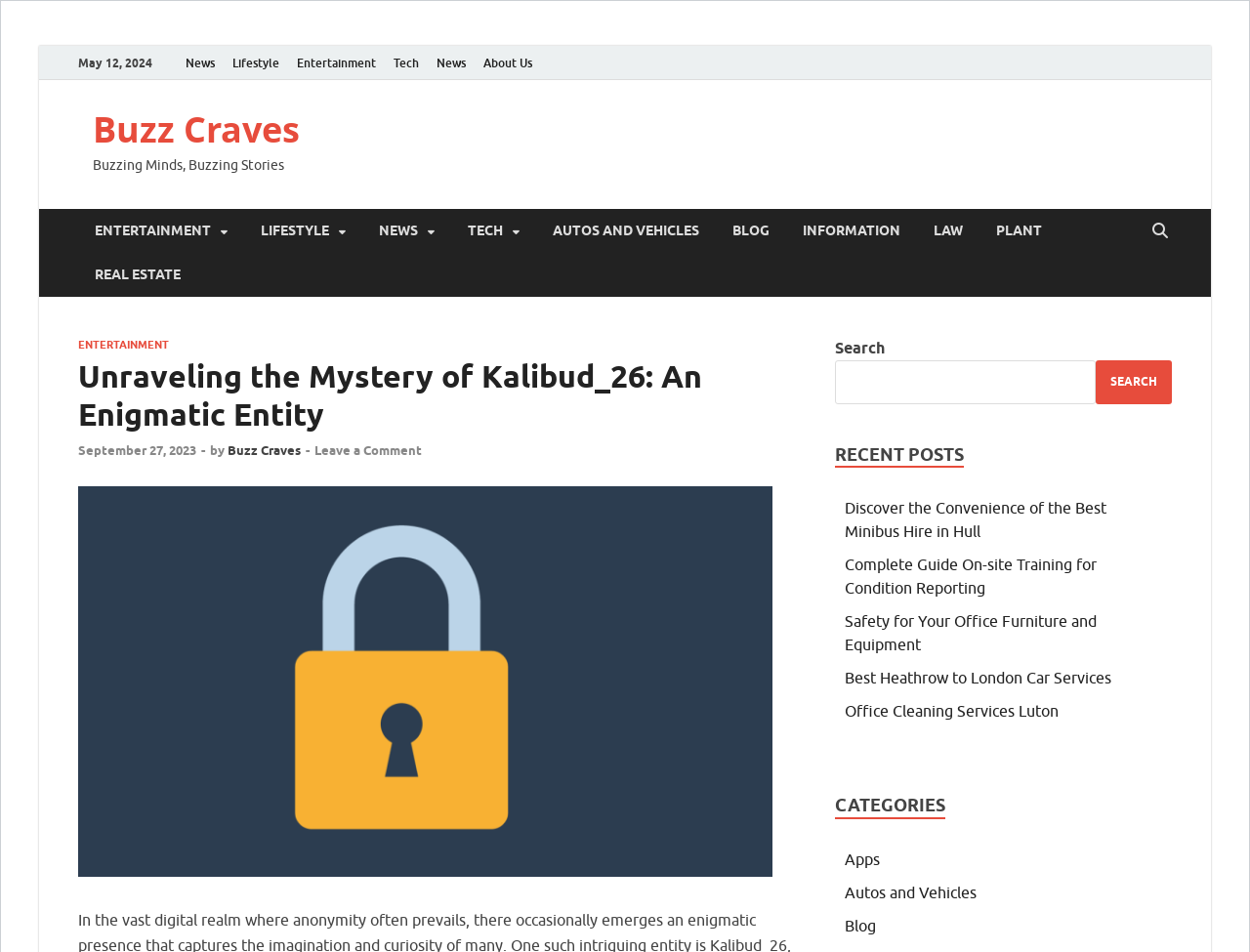Respond with a single word or phrase to the following question: What is the name of the enigmatic entity being discussed?

Kalibud_26